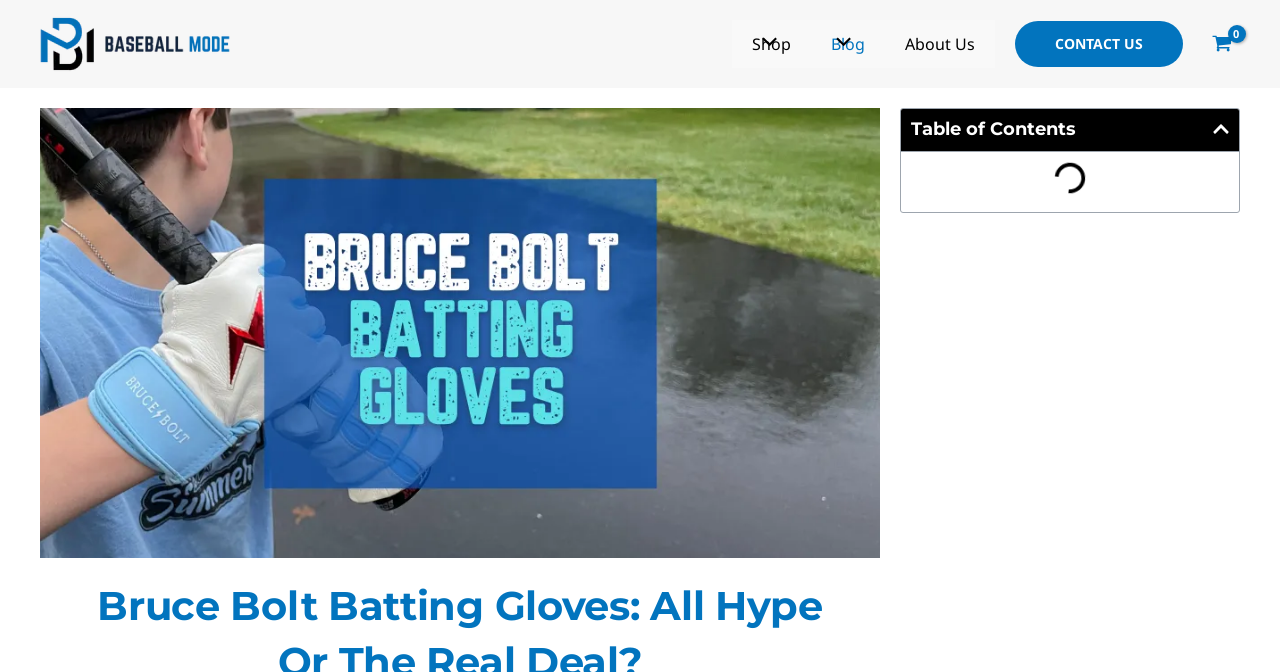Offer a thorough description of the webpage.

The webpage is about reviewing Bruce Bolt batting gloves, with a focus on determining if they live up to the hype. At the top left, there is a link to "Baseball Mode" accompanied by an image with the same name. Below this, there is a navigation section labeled "Site Navigation" that contains three links: "Shop", "Blog", and "About Us". Each of these links has a corresponding button with a toggle icon, which is not expanded by default.

To the right of the navigation section, there is a link to "CONTACT US". Next to this, there is a link to view the shopping cart, which is currently empty, accompanied by a small image. 

The main content of the page features a large image of the Bruce Bolt batting gloves, taking up most of the width of the page. Below this, there is a heading titled "Table of Contents" with a button to close it. The table of contents is currently expanded, indicating that it contains a list of sections or topics related to the review of the batting gloves.